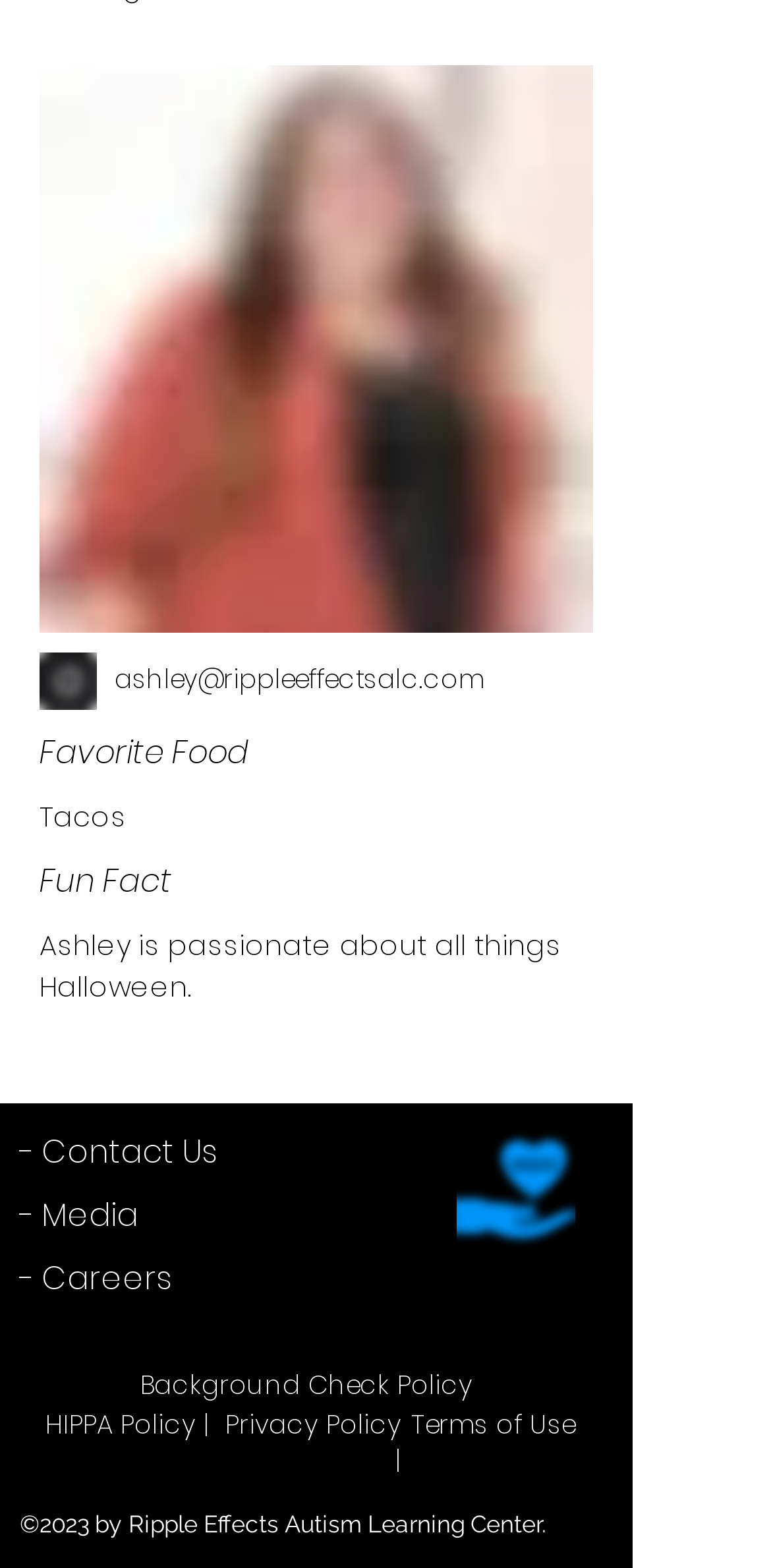What is the copyright year of the webpage?
Provide a detailed and extensive answer to the question.

The webpage has a copyright section at the bottom, which mentions the year '2023' as the copyright year.